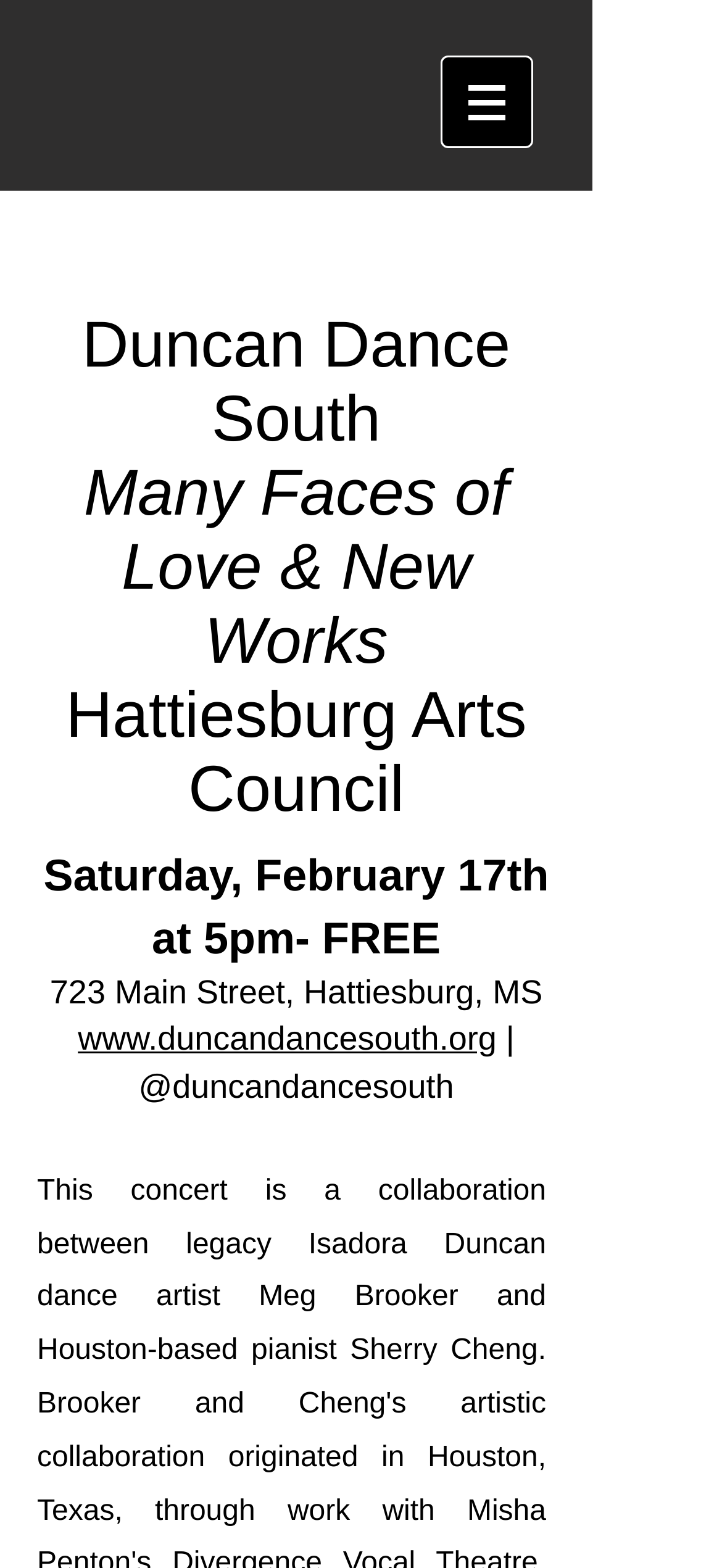Provide the bounding box for the UI element matching this description: "www.duncandancesouth.org".

[0.108, 0.651, 0.688, 0.675]